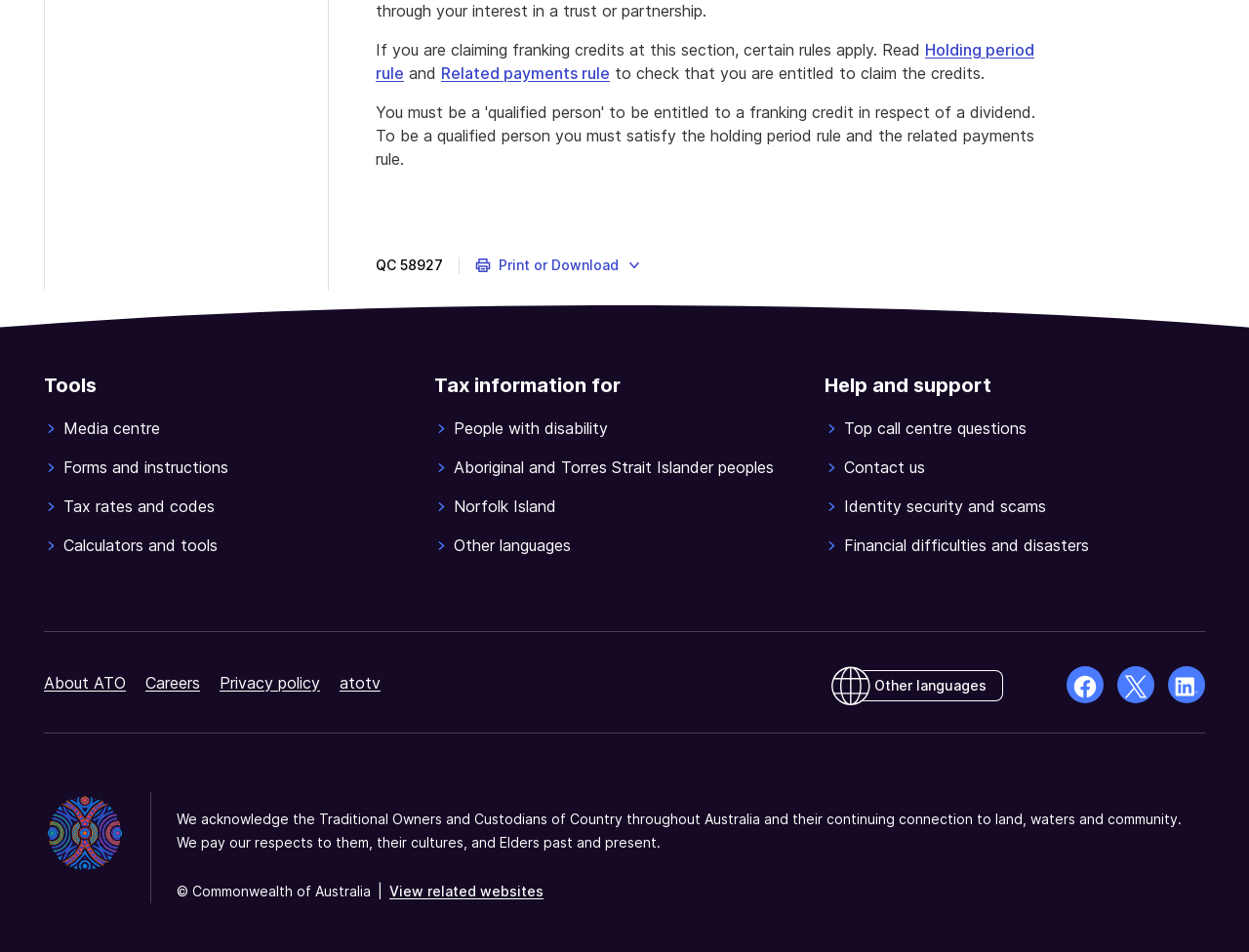Find the bounding box coordinates of the clickable region needed to perform the following instruction: "Contact 'us'". The coordinates should be provided as four float numbers between 0 and 1, i.e., [left, top, right, bottom].

[0.66, 0.478, 0.965, 0.503]